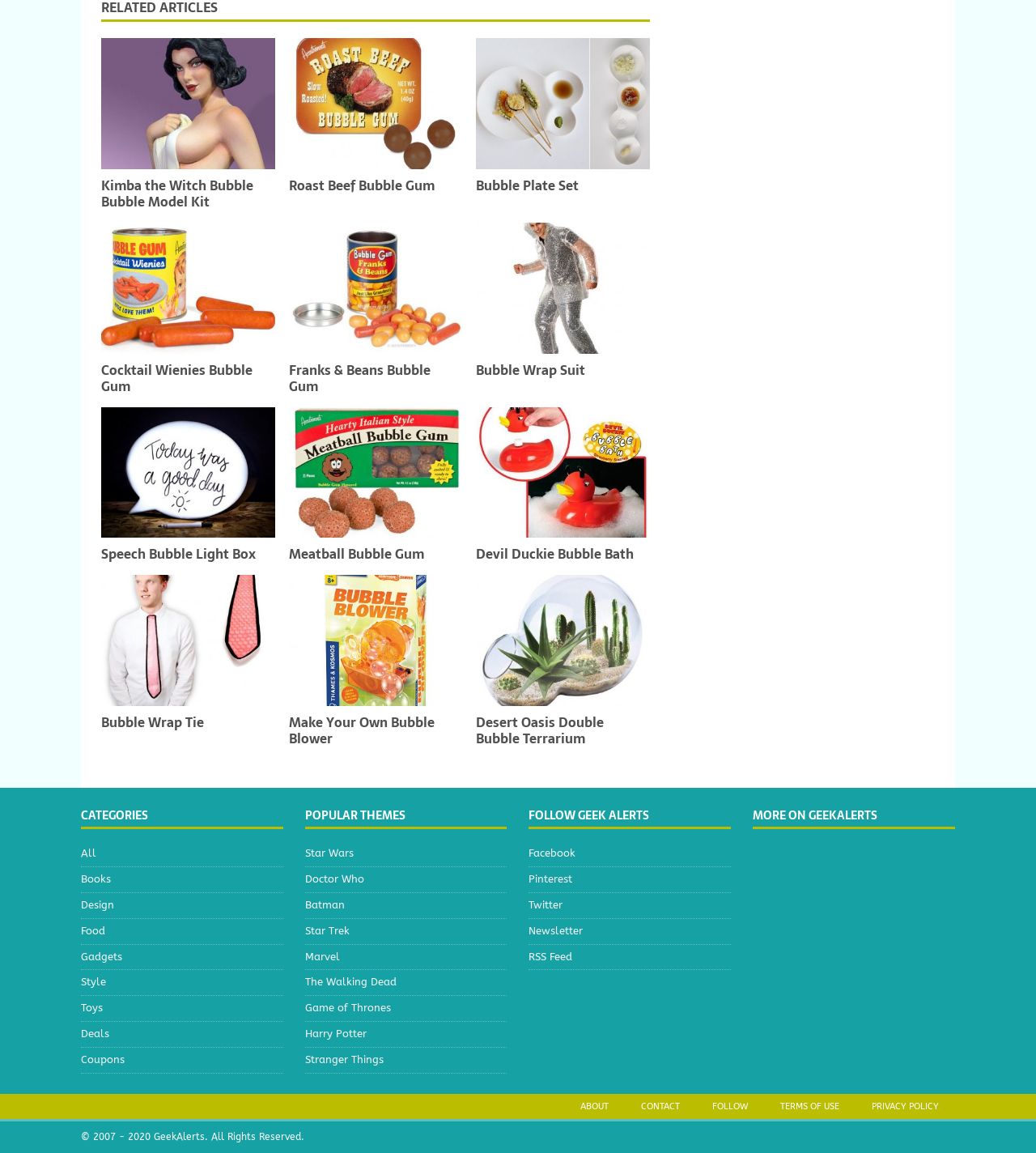Answer with a single word or phrase: 
How many products are listed on the page?

12